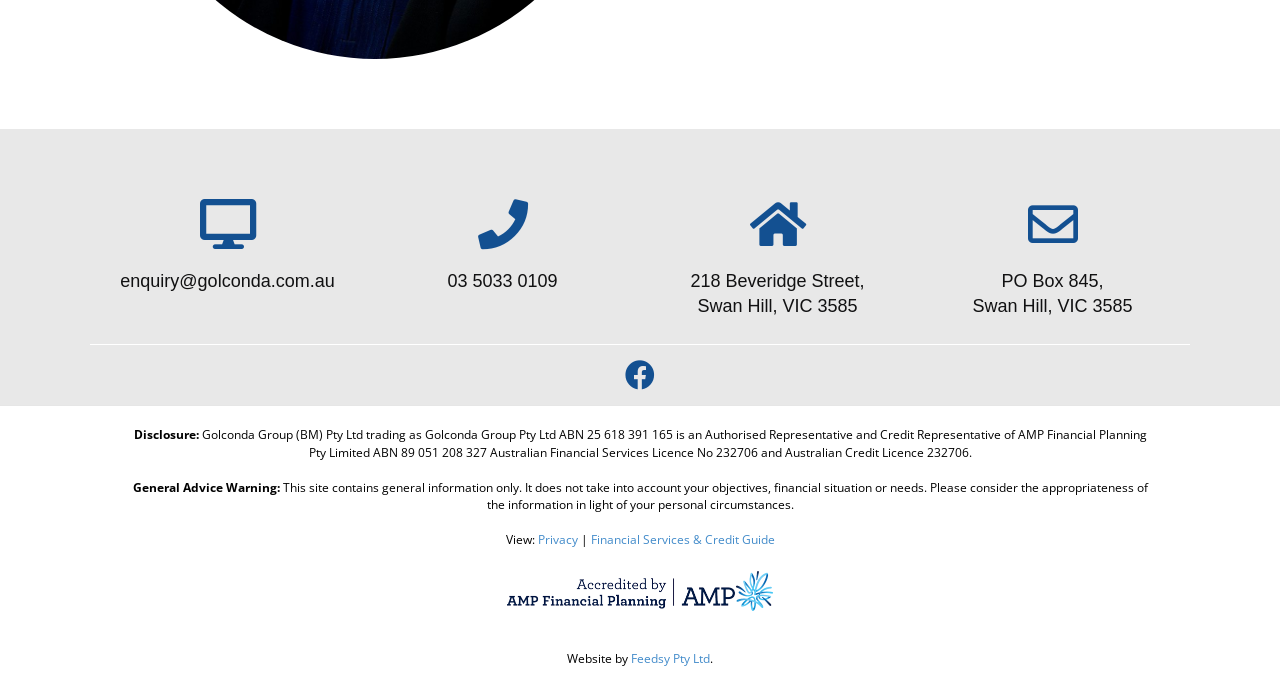Using the provided element description "03 5033 0109", determine the bounding box coordinates of the UI element.

[0.35, 0.394, 0.436, 0.423]